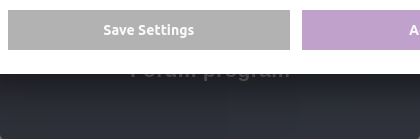Please examine the image and provide a detailed answer to the question: What type of application does this interface likely belong to?

The caption suggests that the interface belongs to a web application related to an event or forum, providing users with options to manage their settings and view more details about the forum's activities.